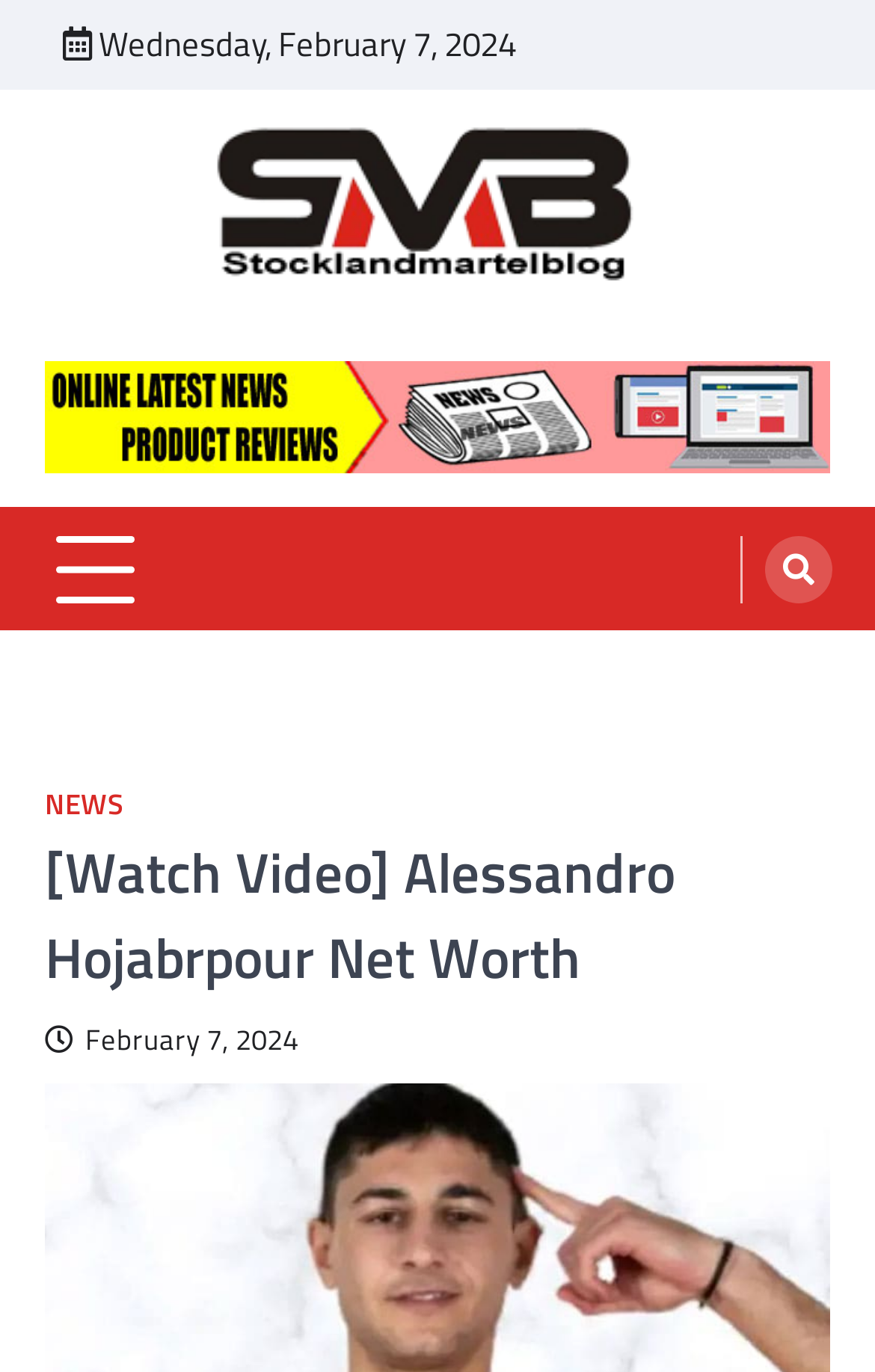What is the name of the blog?
From the details in the image, answer the question comprehensively.

I found the name of the blog by looking at the top of the webpage, where it says 'stocklandmartelblog – Latest News & Online Reviews'. This is likely the name of the blog.